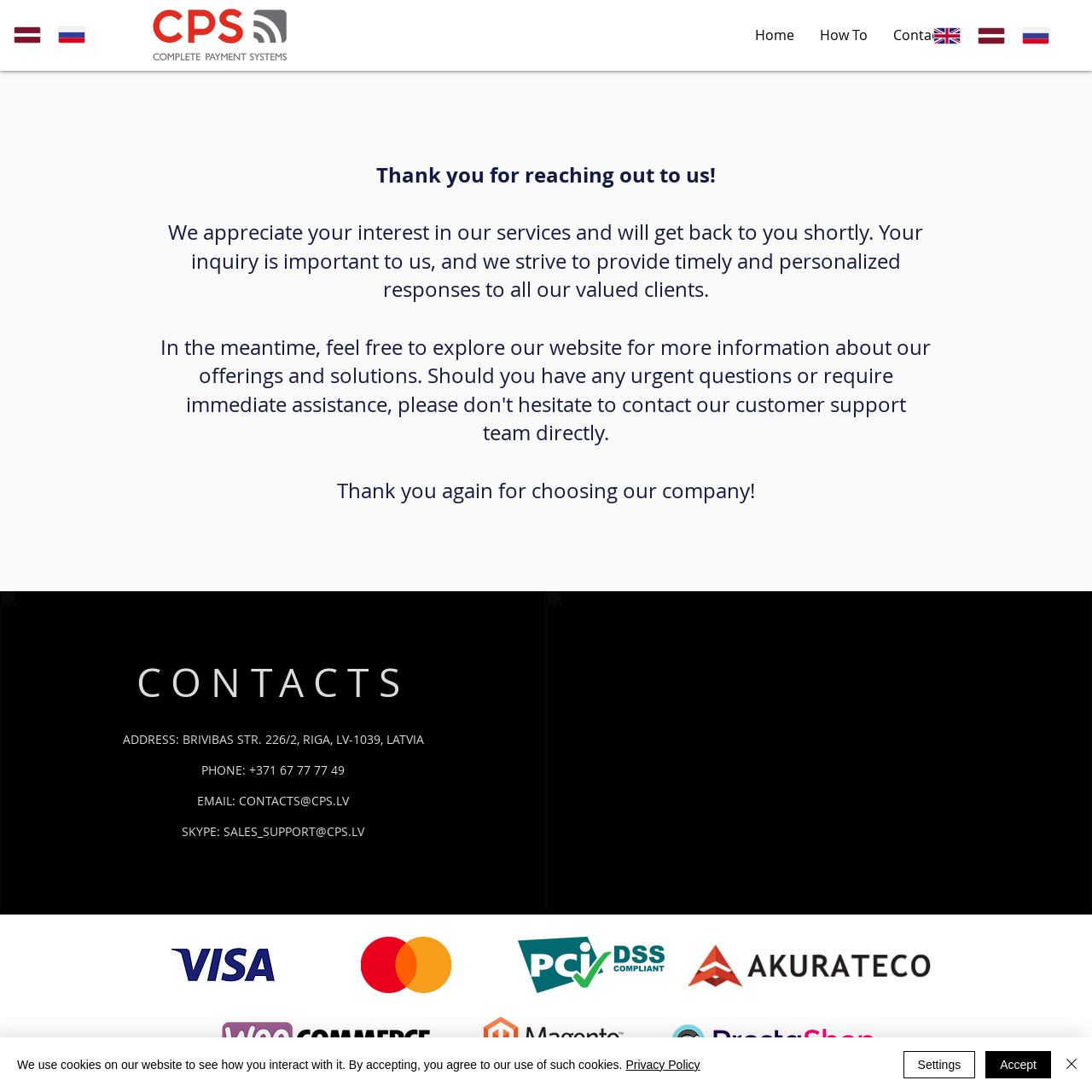Please identify the coordinates of the bounding box that should be clicked to fulfill this instruction: "Contact CPS via phone".

[0.228, 0.698, 0.316, 0.712]